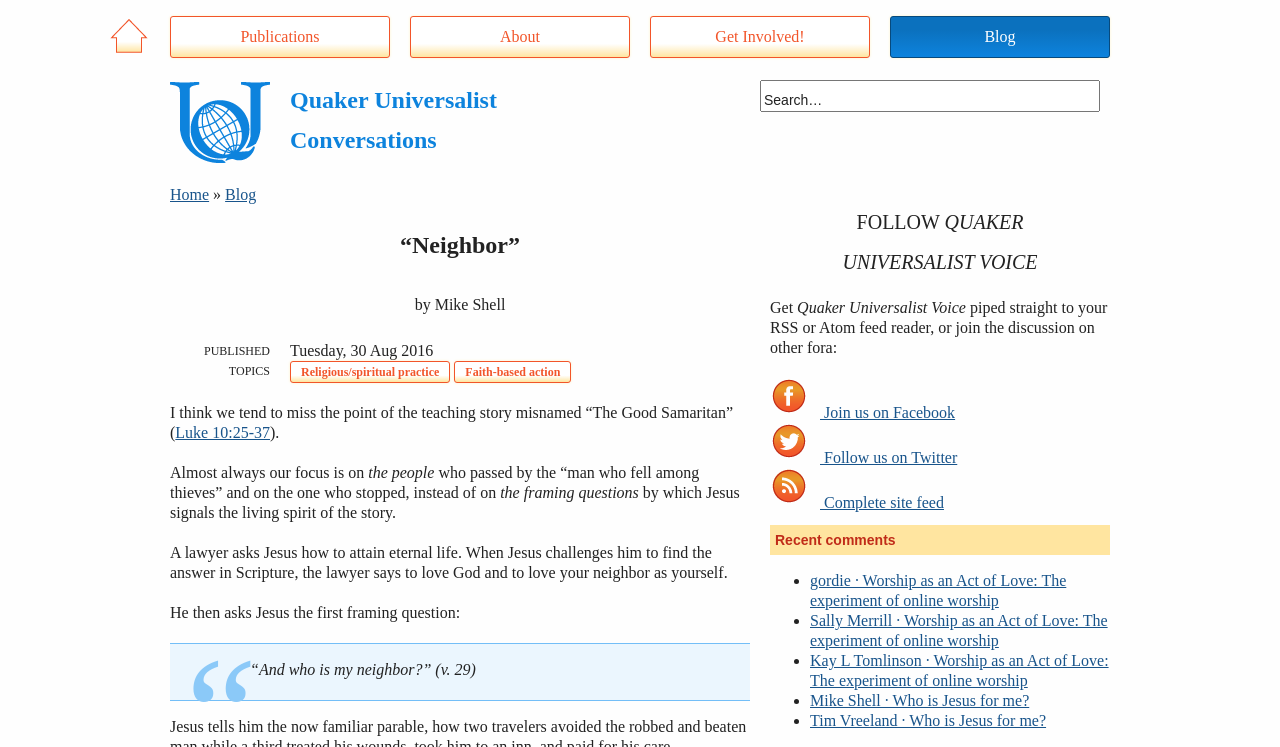Answer the question below in one word or phrase:
What is the topic of the article?

Religious/spiritual practice